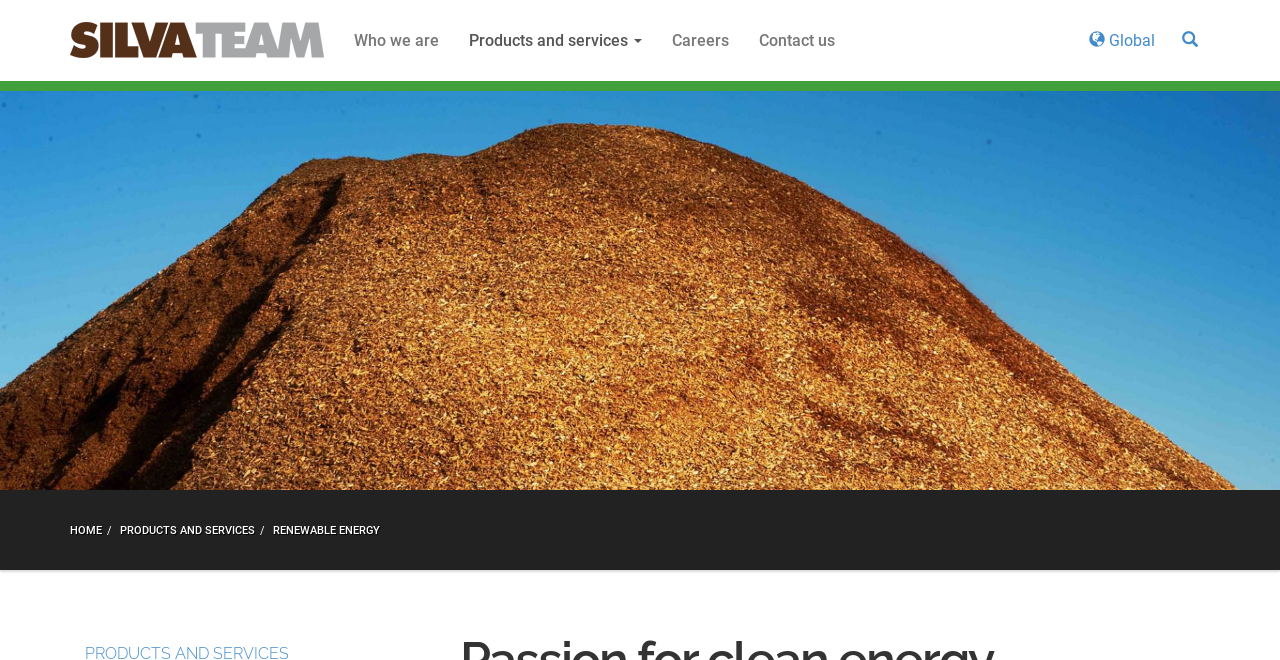How many main navigation links are there? Look at the image and give a one-word or short phrase answer.

5